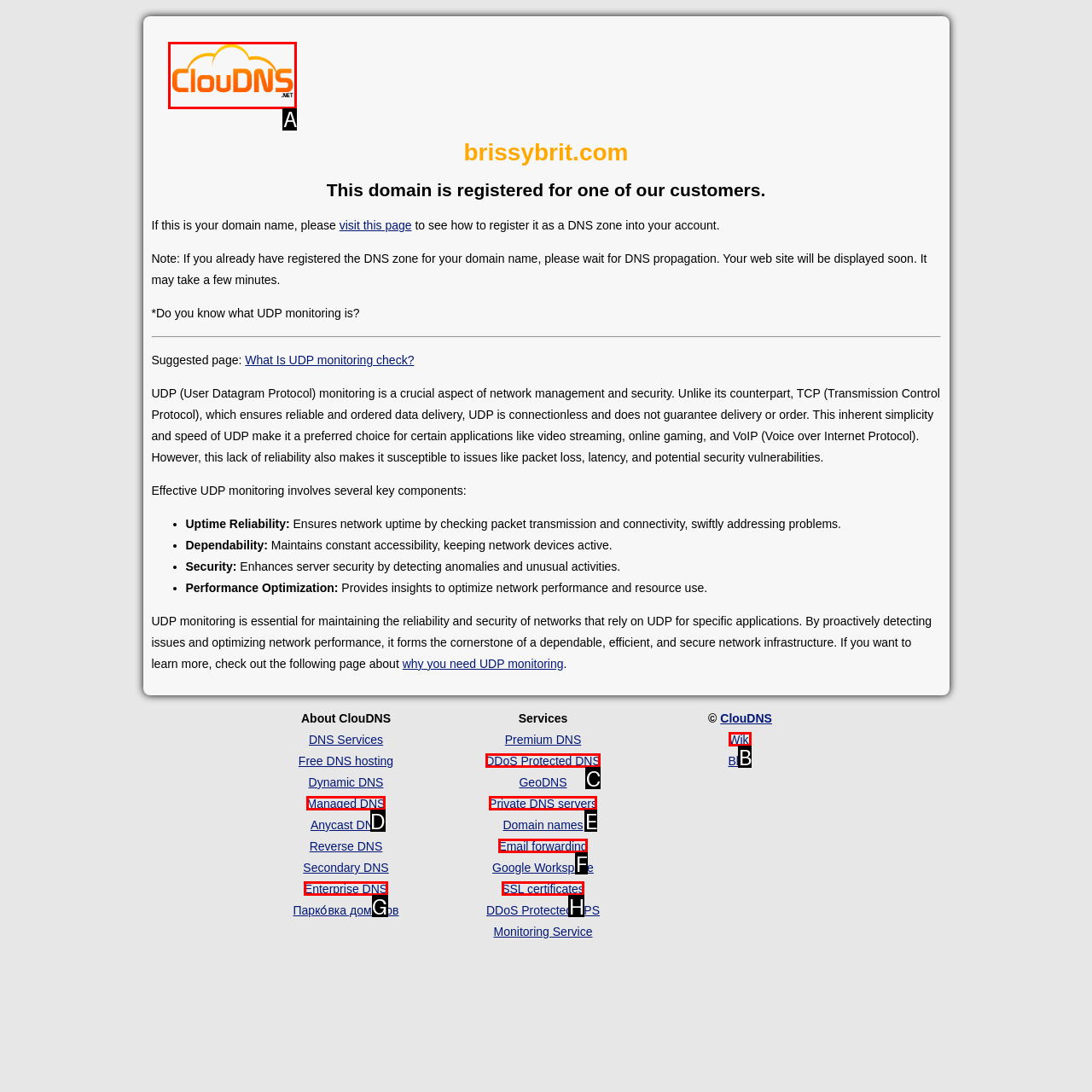Determine which HTML element corresponds to the description: SSL certificates. Provide the letter of the correct option.

H